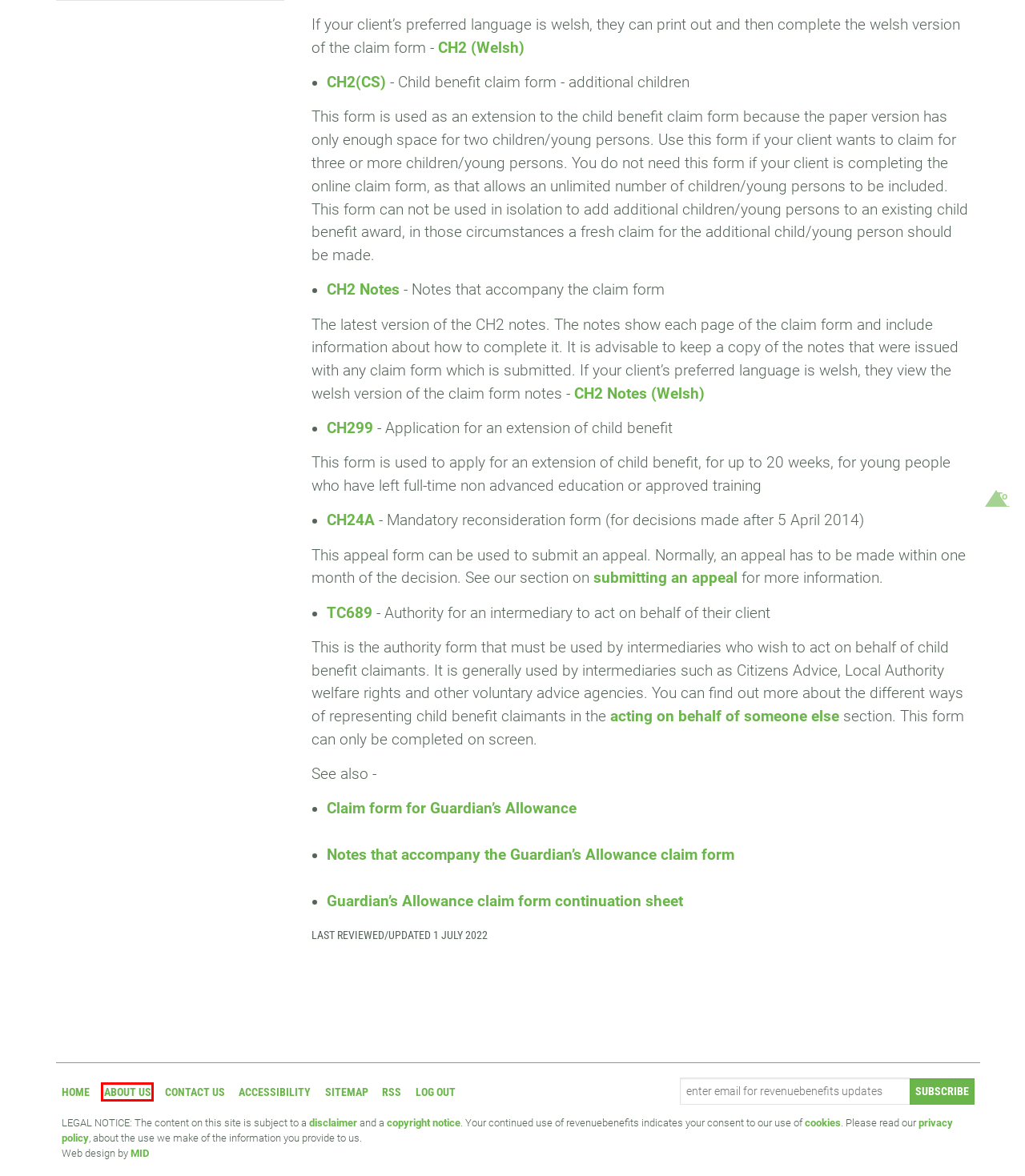You’re provided with a screenshot of a webpage that has a red bounding box around an element. Choose the best matching webpage description for the new page after clicking the element in the red box. The options are:
A. Login
B. Sitemap « Revenue Benefits
C. Acting on behalf of someone else « How to deal with HMRC « Guidance « Child Benefit
D. Tax credits and Child Benefit: allow someone to act for you (TC689) - GOV.UK
E. Contact us « Revenue Benefits
F. Claim Guardian's Allowance (BG1) - GOV.UK
G. About us « Revenue Benefits
H. Ask us to reconsider a Child Benefit or Guardian's Allowance decision - GOV.UK

G